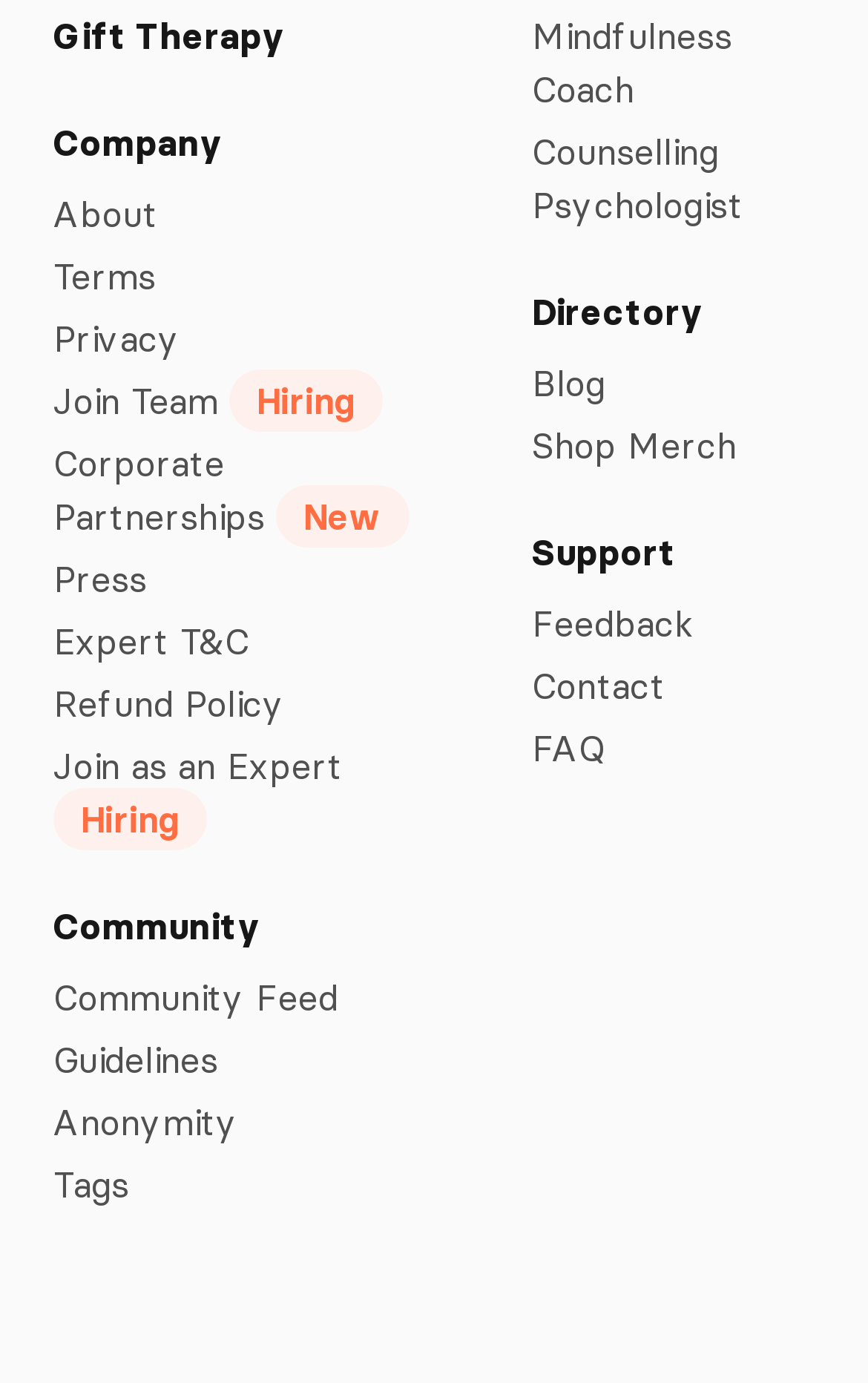Using the description: "Corporate Partnerships New", determine the UI element's bounding box coordinates. Ensure the coordinates are in the format of four float numbers between 0 and 1, i.e., [left, top, right, bottom].

[0.062, 0.597, 0.485, 0.713]